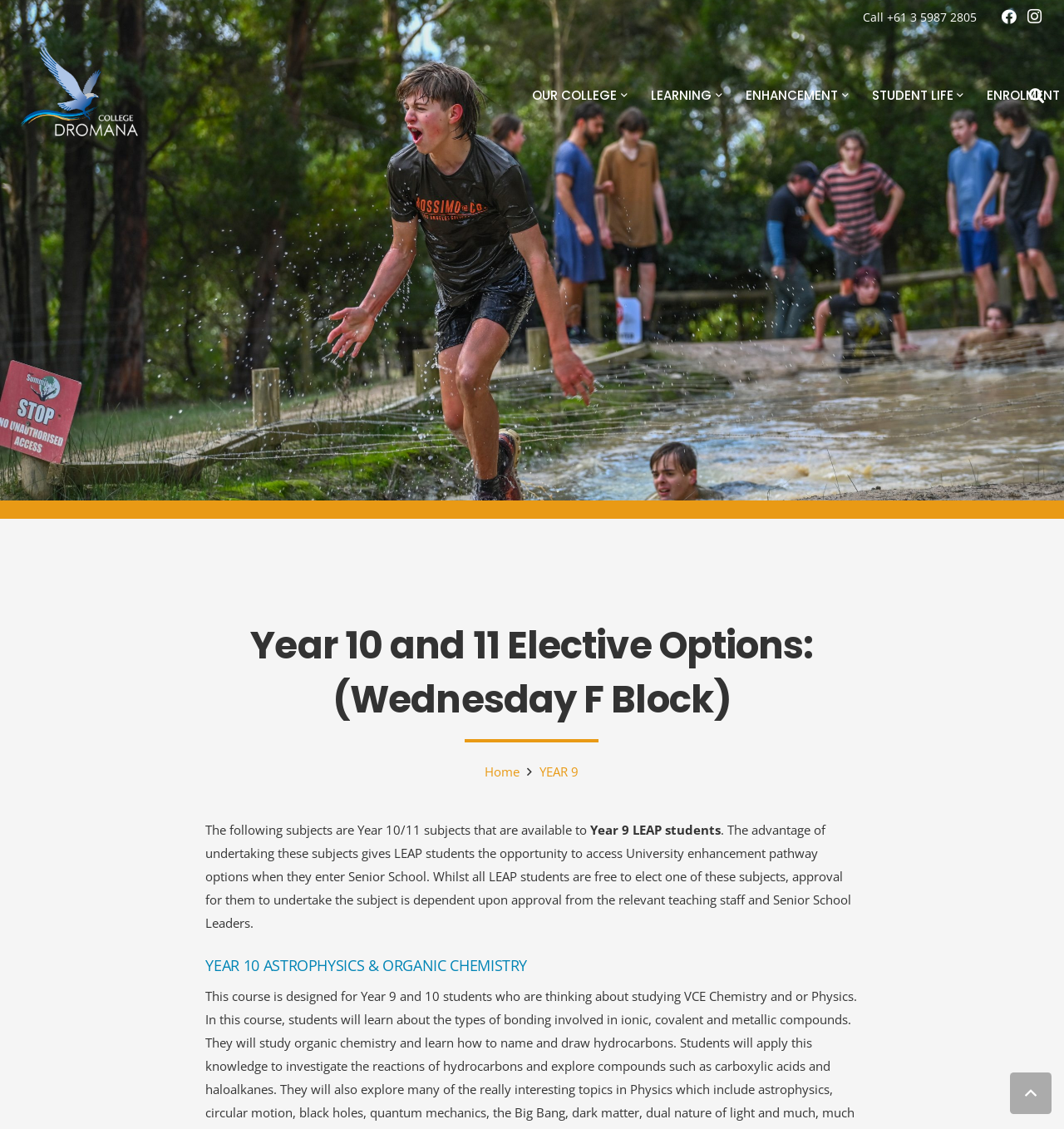Bounding box coordinates are specified in the format (top-left x, top-left y, bottom-right x, bottom-right y). All values are floating point numbers bounded between 0 and 1. Please provide the bounding box coordinate of the region this sentence describes: Site Map

None